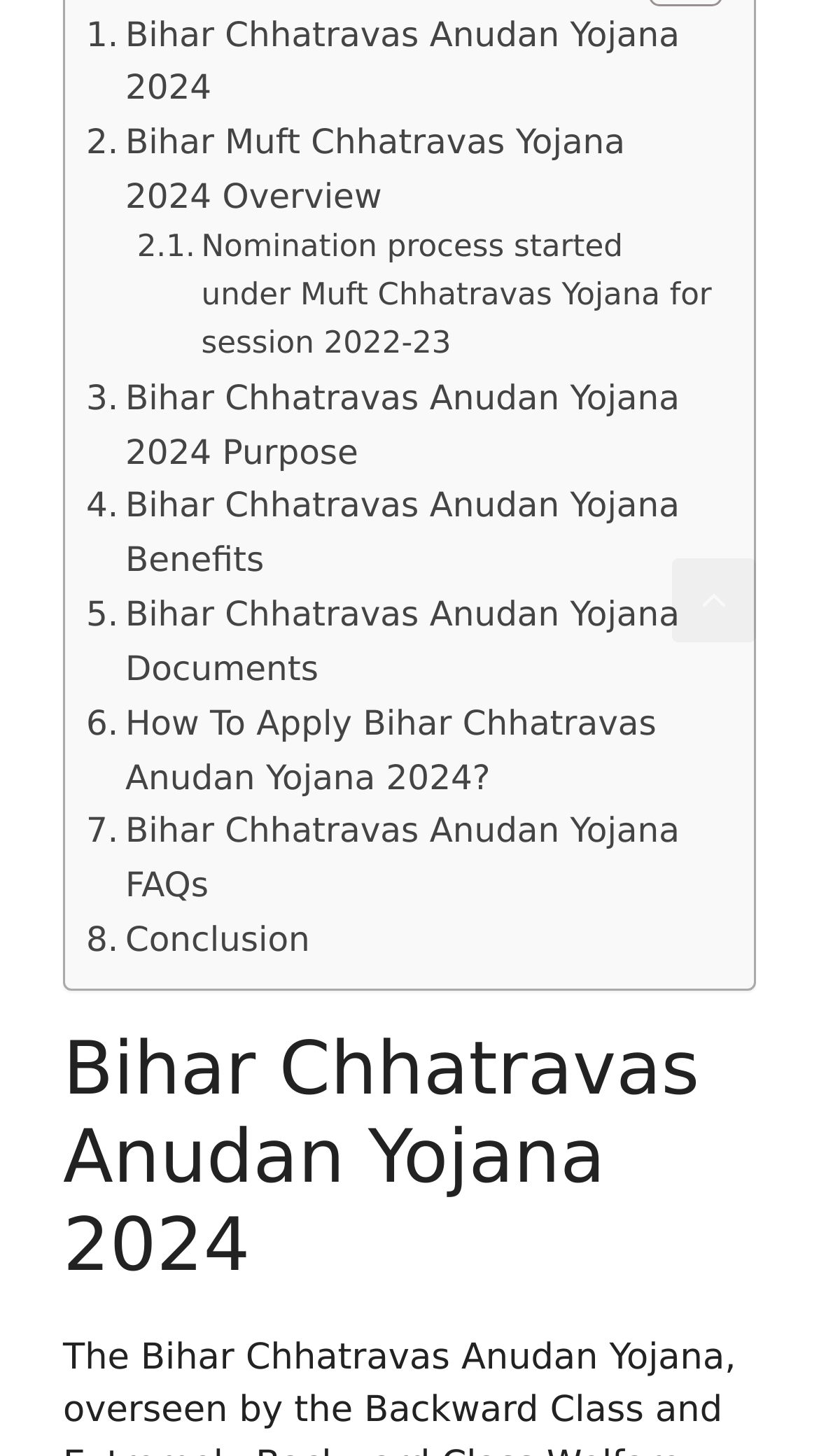Indicate the bounding box coordinates of the element that must be clicked to execute the instruction: "Learn about Bihar Chhatravas Anudan Yojana 2024". The coordinates should be given as four float numbers between 0 and 1, i.e., [left, top, right, bottom].

[0.105, 0.005, 0.869, 0.08]